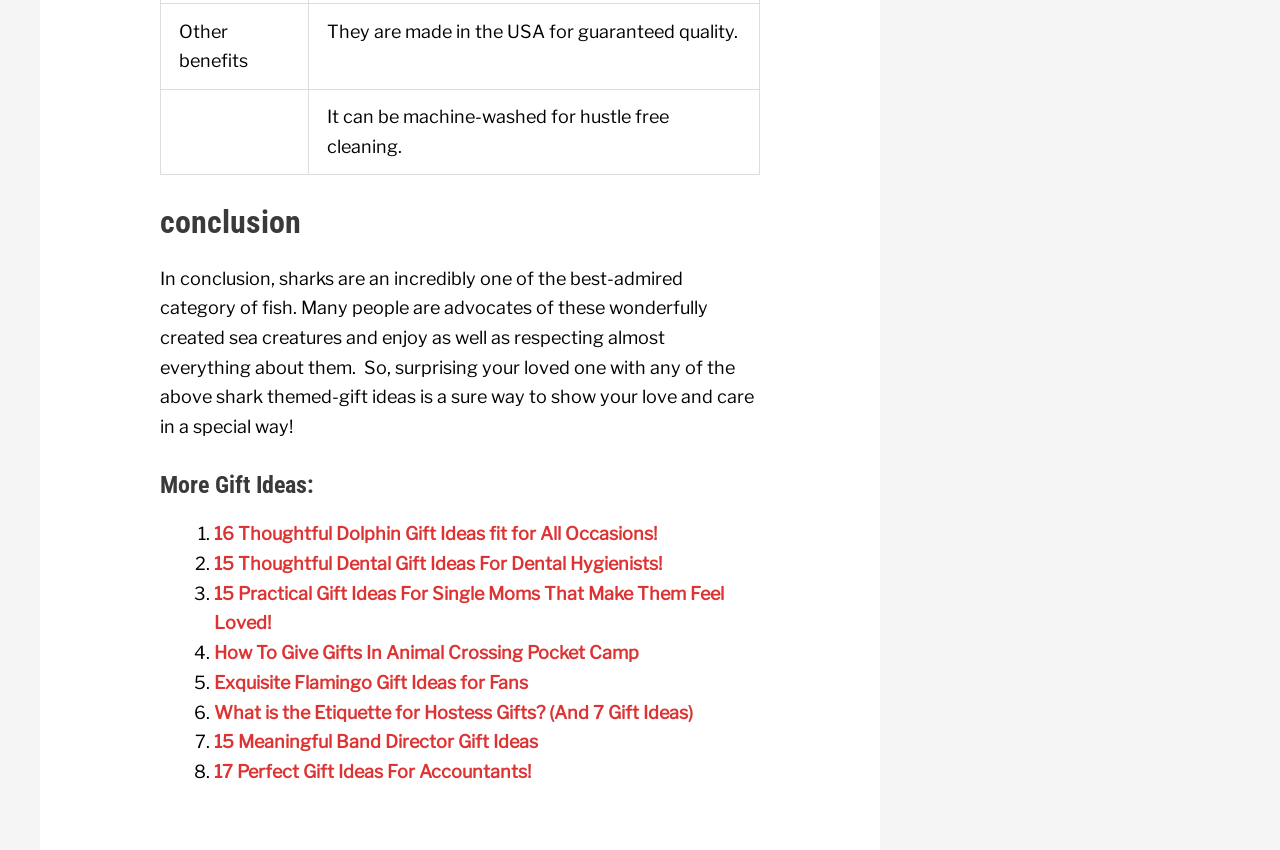Determine the bounding box coordinates of the clickable element necessary to fulfill the instruction: "Click on 'How To Give Gifts In Animal Crossing Pocket Camp' link". Provide the coordinates as four float numbers within the 0 to 1 range, i.e., [left, top, right, bottom].

[0.167, 0.755, 0.499, 0.78]